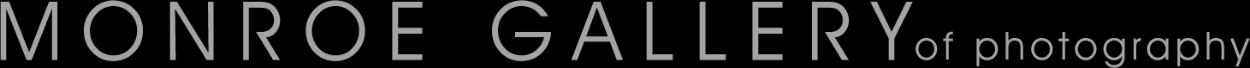Explain the details of the image comprehensively.

The image showcases the logo of the Monroe Gallery of Photography, featuring the gallery's name prominently displayed in an elegant, minimalistic font. Set against a dark background, the logo conveys a sophisticated and artistic identity, aligning with the gallery's focus on photography. This logo is associated with the upcoming exhibition, "Robert Capa's Mexican Suitcase," which reveals a significant collection of historic images. The exhibition is set to open in September, highlighting the gallery's dedication to showcasing profound photographic works and historical narratives.